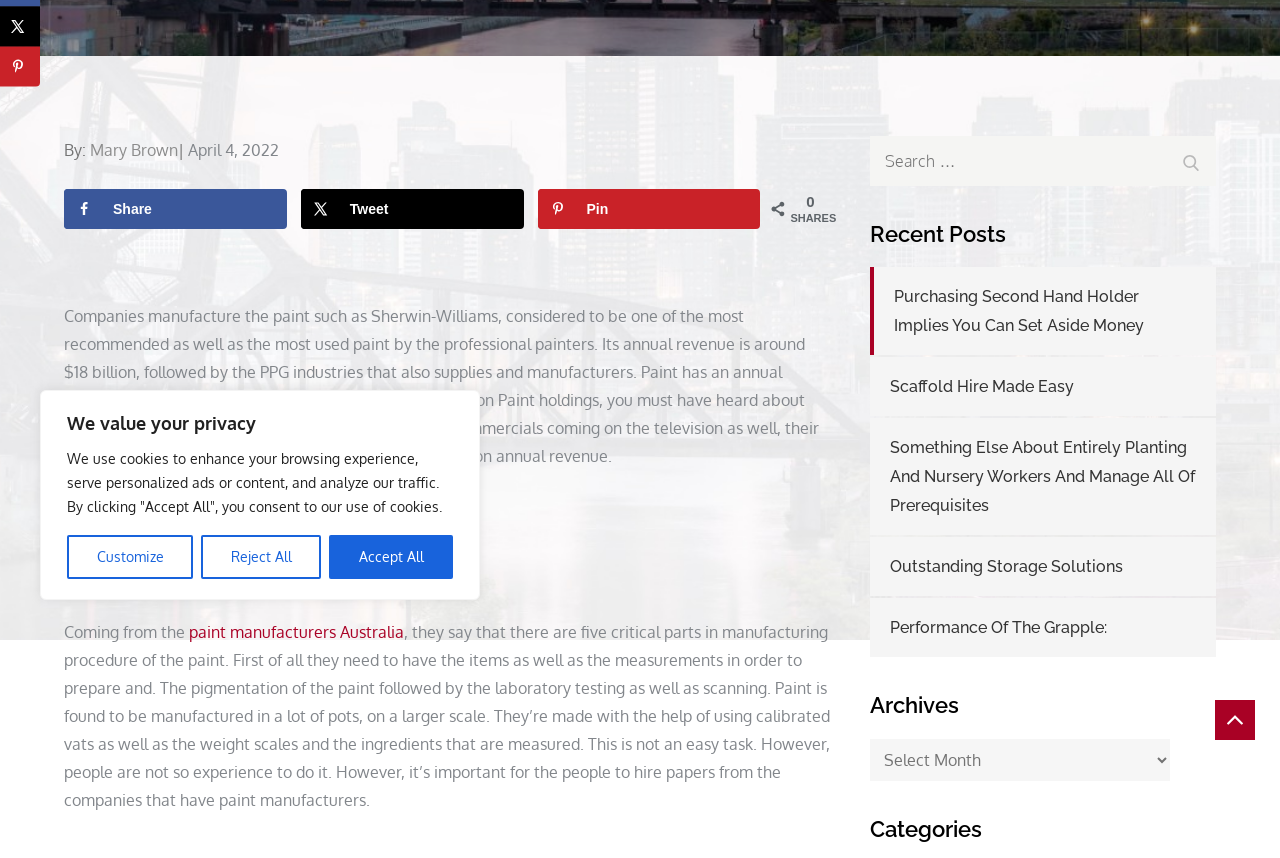Please provide the bounding box coordinates for the UI element as described: "paint manufacturers Australia". The coordinates must be four floats between 0 and 1, represented as [left, top, right, bottom].

[0.148, 0.725, 0.316, 0.748]